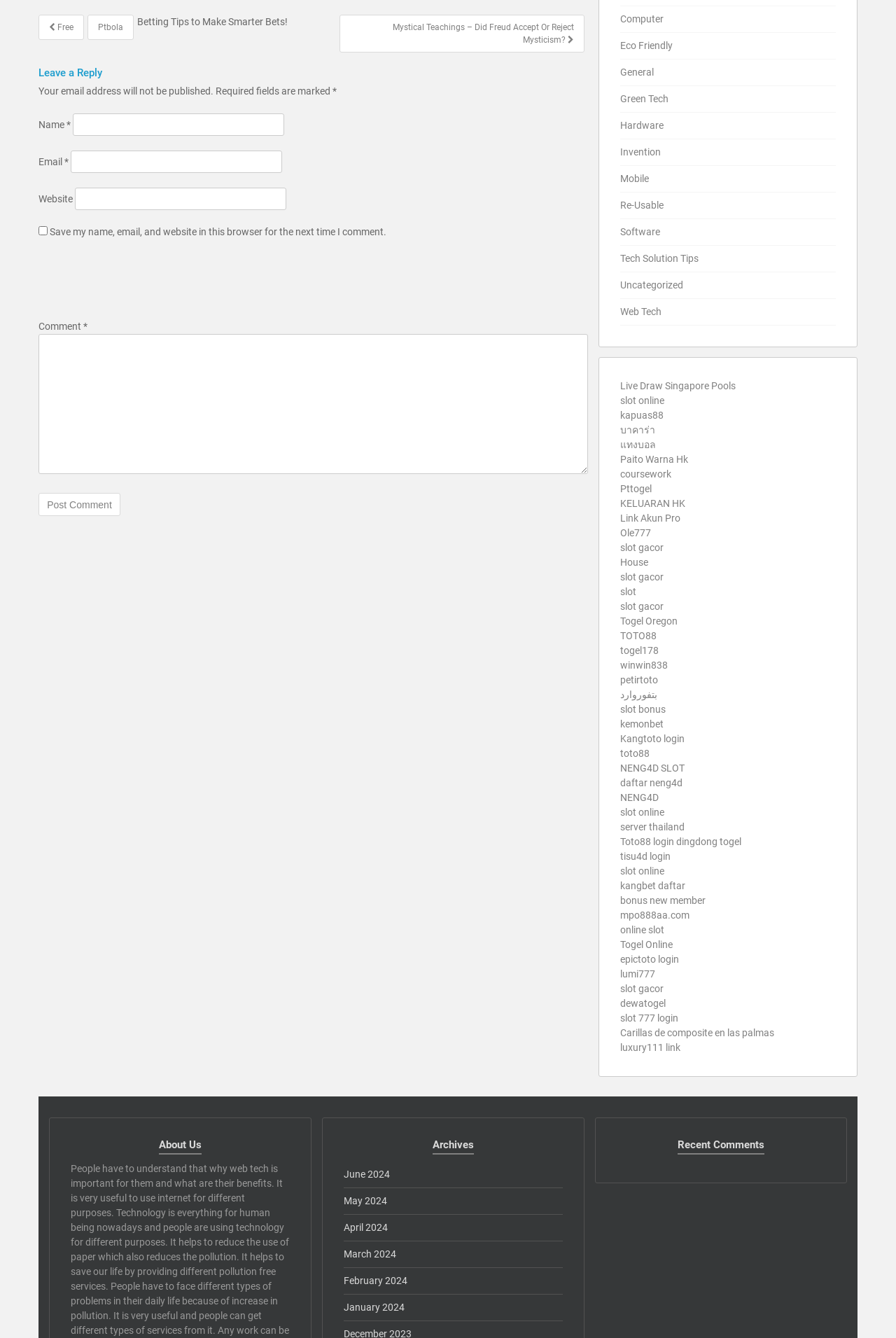Determine the bounding box coordinates of the element's region needed to click to follow the instruction: "Check the Props List". Provide these coordinates as four float numbers between 0 and 1, formatted as [left, top, right, bottom].

None